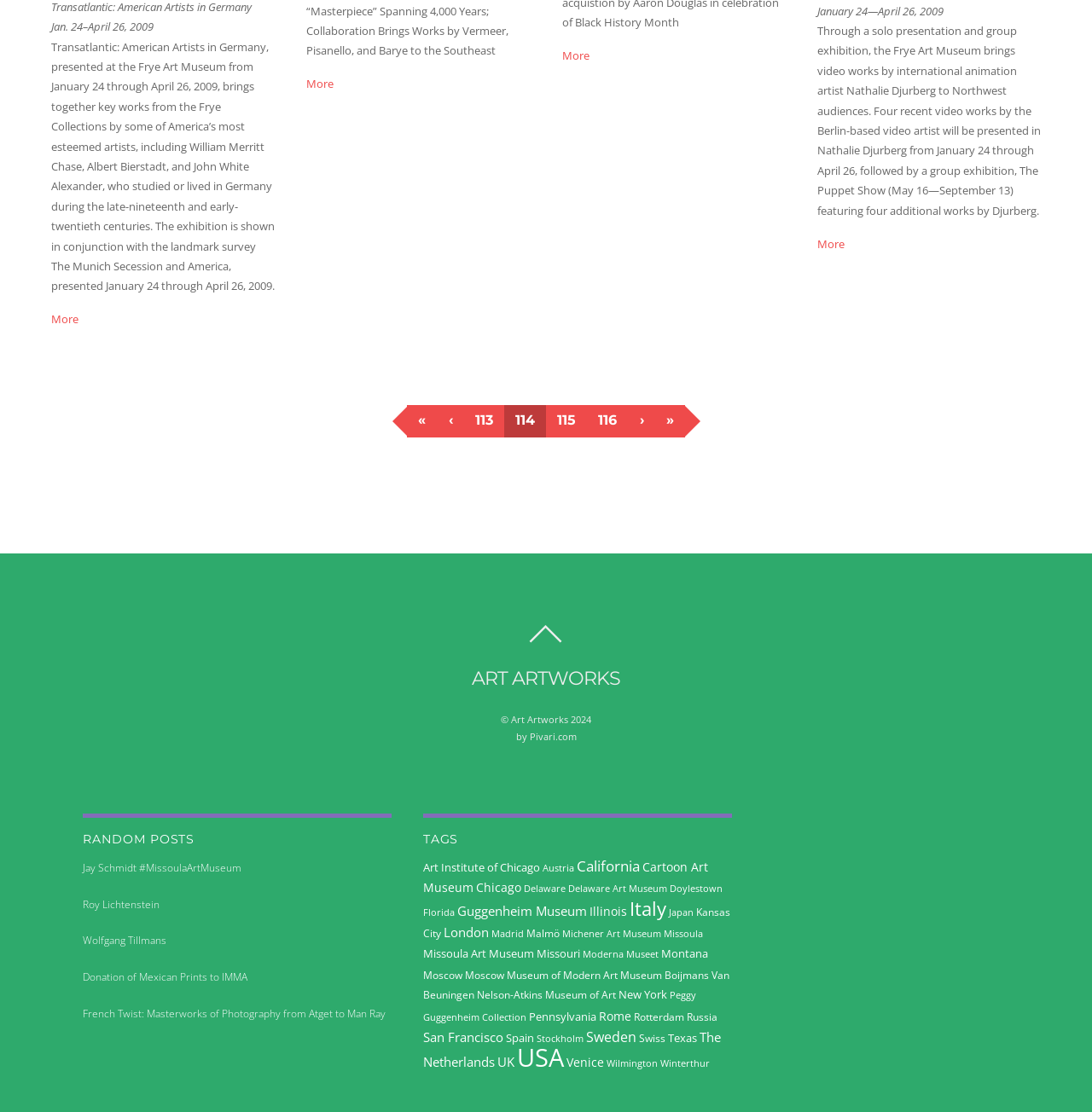Given the following UI element description: "Moscow Museum of Modern Art", find the bounding box coordinates in the webpage screenshot.

[0.426, 0.87, 0.566, 0.883]